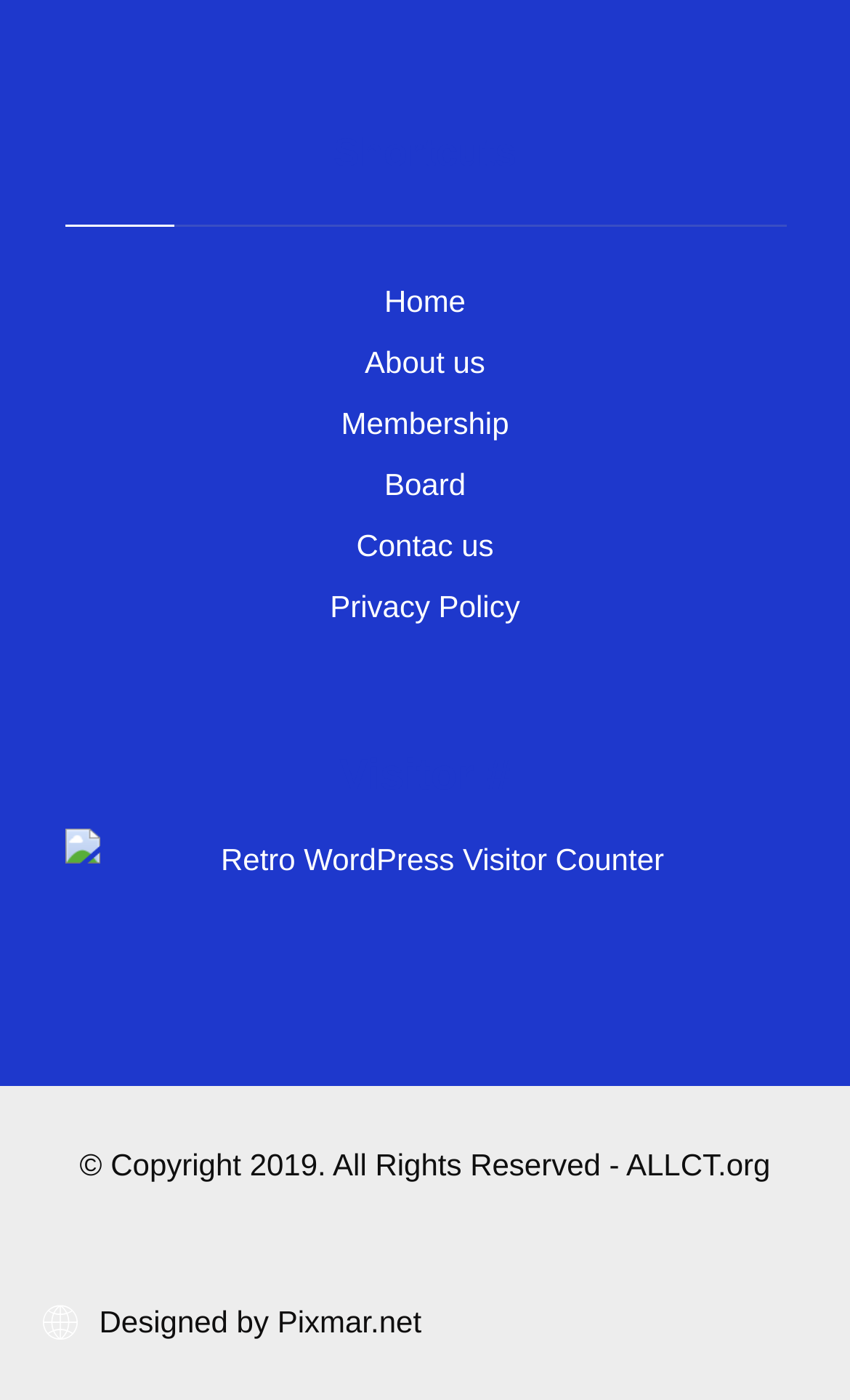What is the year of copyright?
Answer with a single word or phrase, using the screenshot for reference.

2019